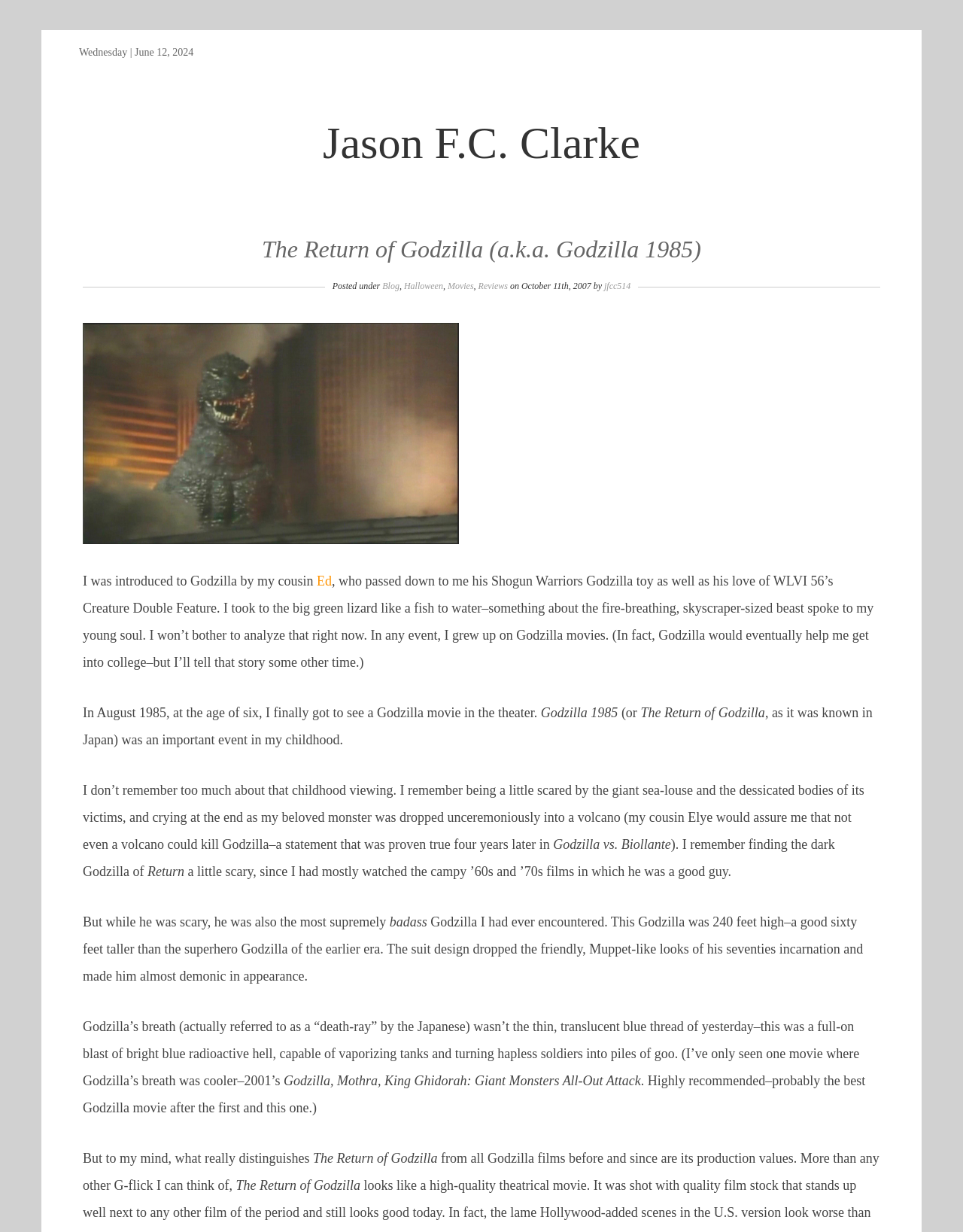What is the name of the Godzilla movie recommended by the author?
Use the screenshot to answer the question with a single word or phrase.

Godzilla, Mothra, King Ghidorah: Giant Monsters All-Out Attack